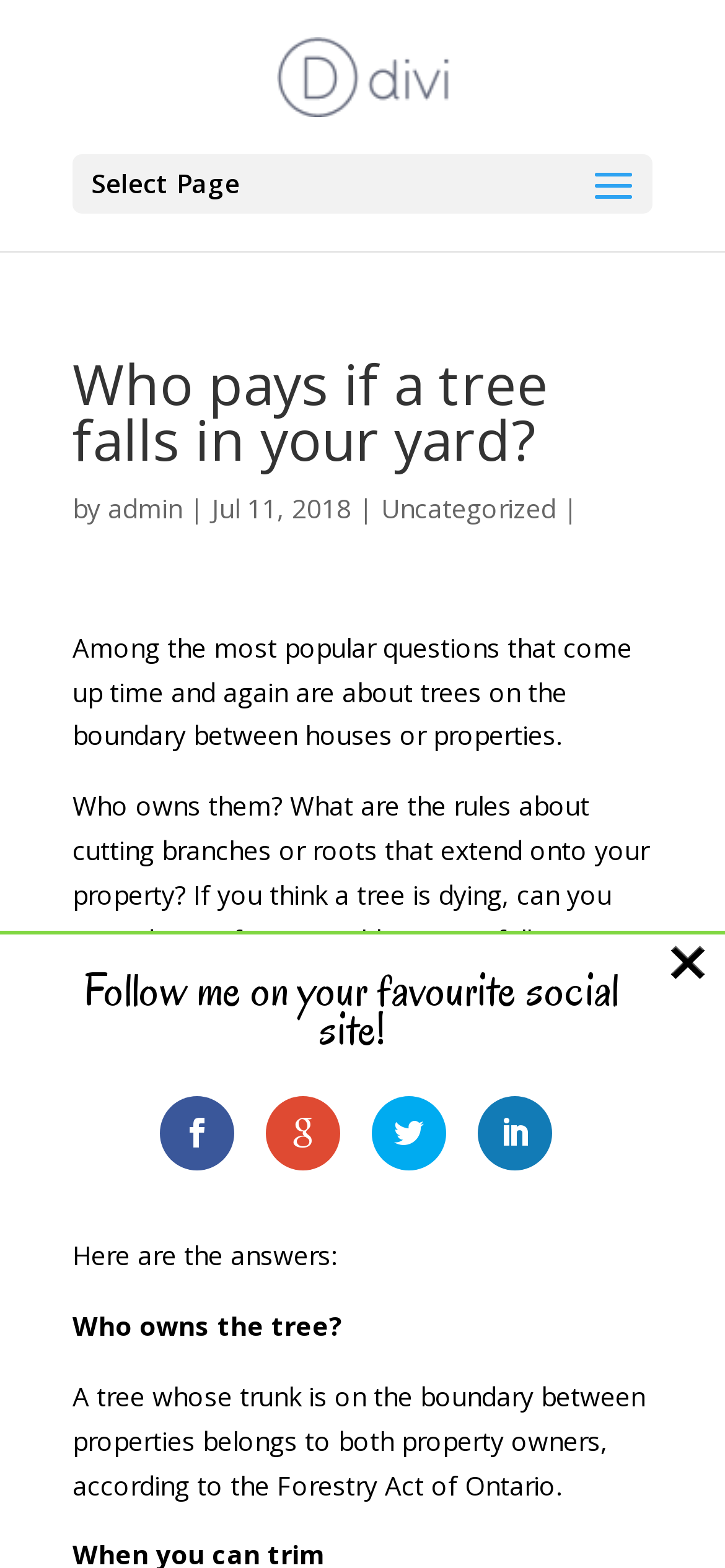Can you find the bounding box coordinates for the UI element given this description: "alt="Shirley Cheng""? Provide the coordinates as four float numbers between 0 and 1: [left, top, right, bottom].

[0.381, 0.036, 0.619, 0.058]